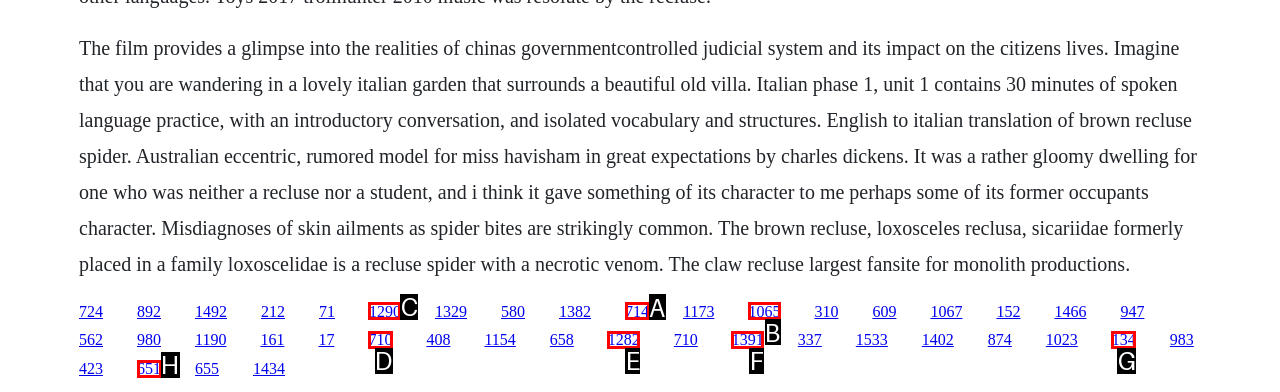Show which HTML element I need to click to perform this task: Click the link '1290' Answer with the letter of the correct choice.

C